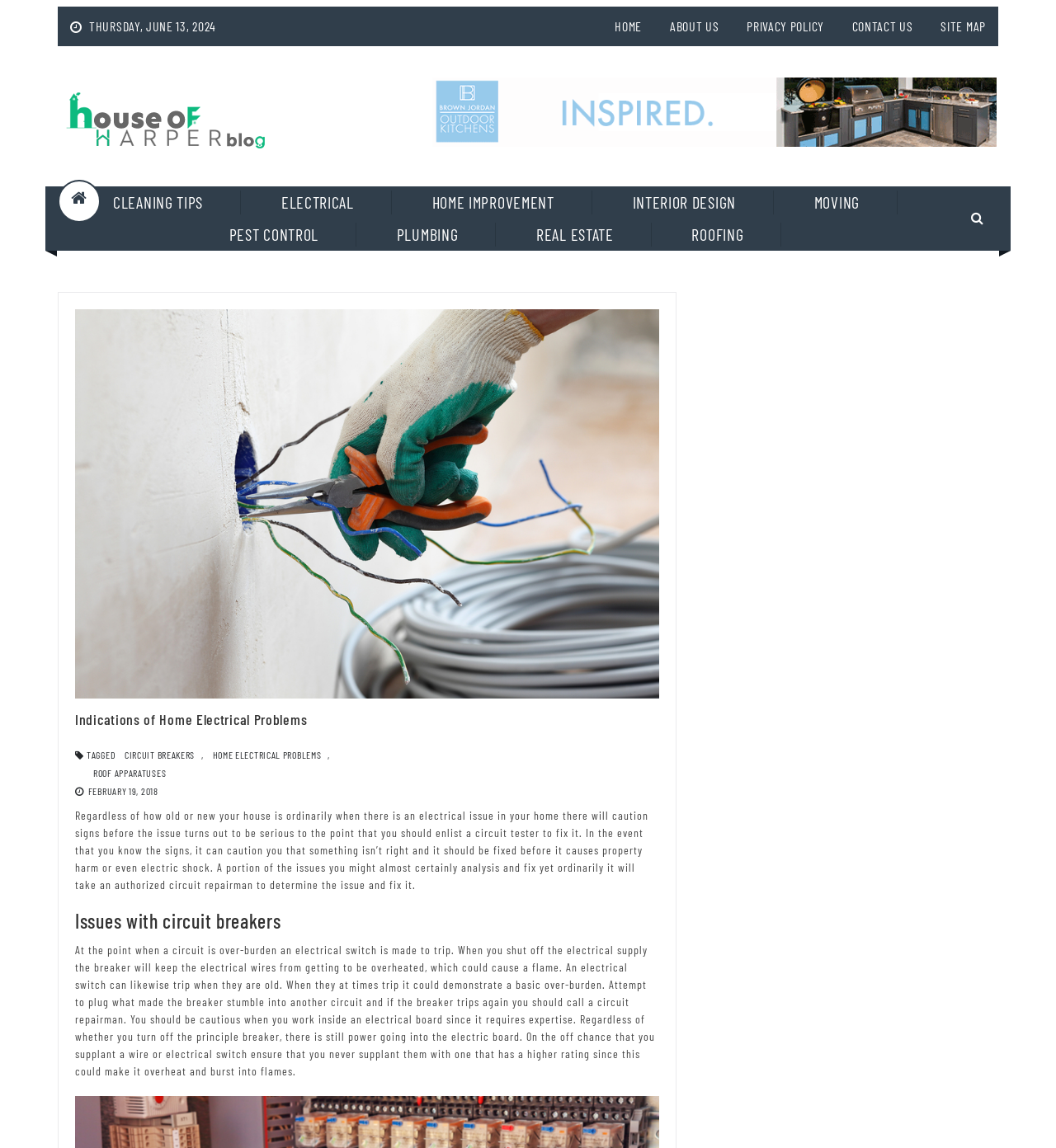Using the description: "Moving", identify the bounding box of the corresponding UI element in the screenshot.

[0.736, 0.166, 0.85, 0.187]